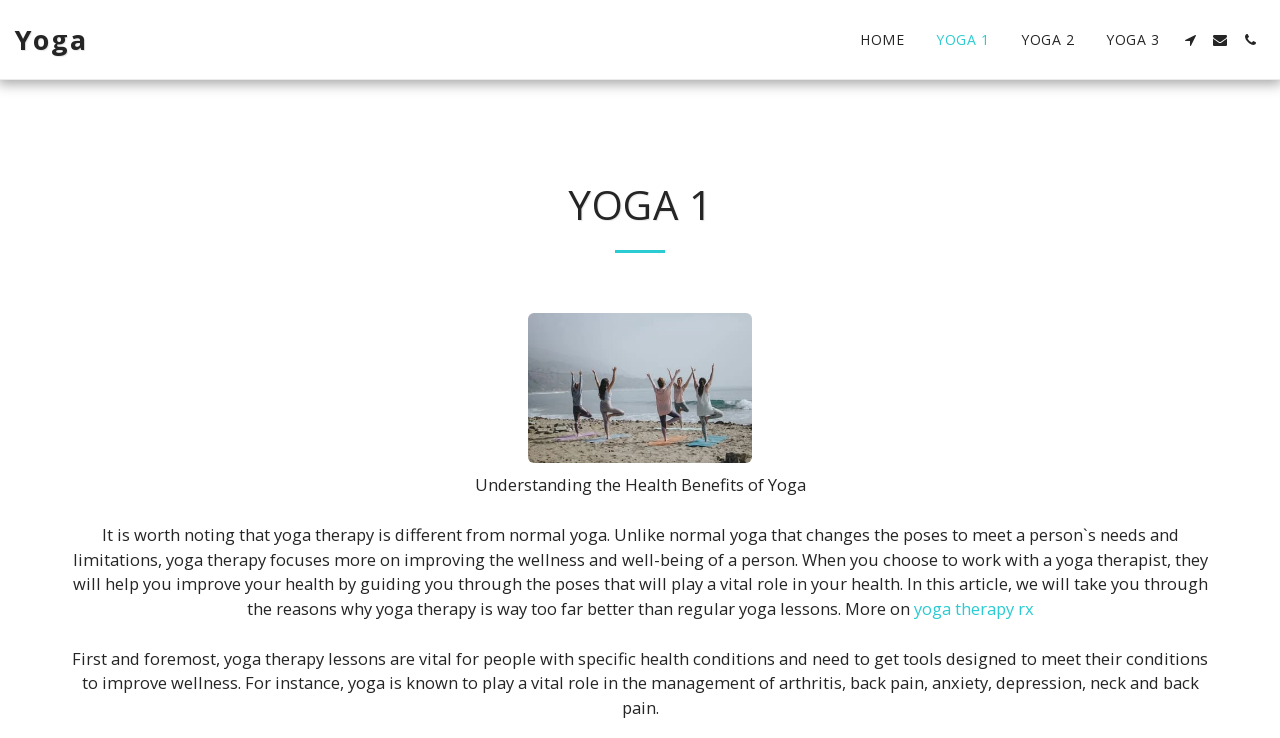Determine the bounding box coordinates of the element that should be clicked to execute the following command: "Click the button with a search icon".

[0.966, 0.044, 0.988, 0.063]